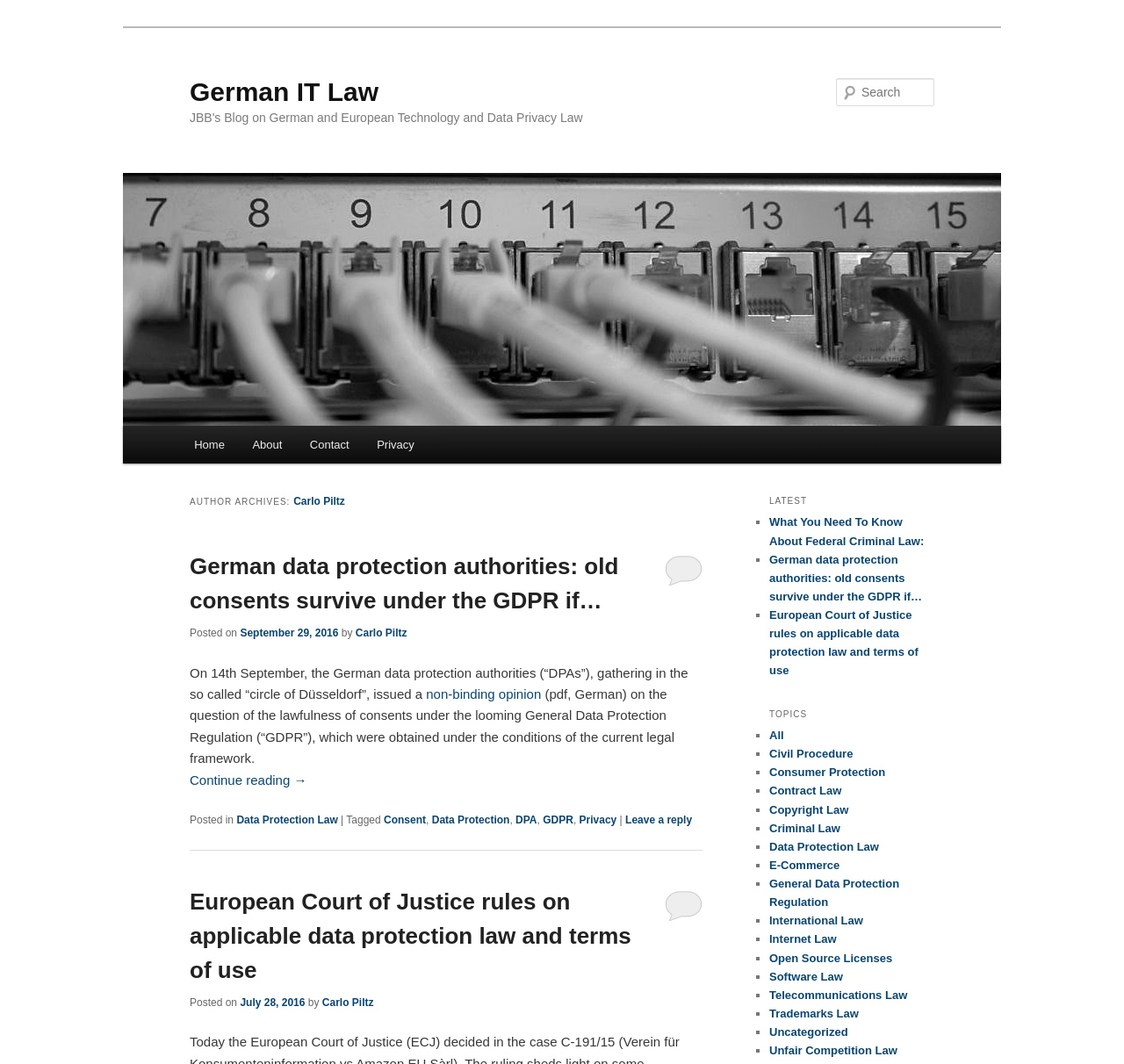What is the name of the author of the blog?
Kindly answer the question with as much detail as you can.

The answer can be found by looking at the heading 'AUTHOR ARCHIVES: Carlo Piltz' which indicates that Carlo Piltz is the author of the blog.